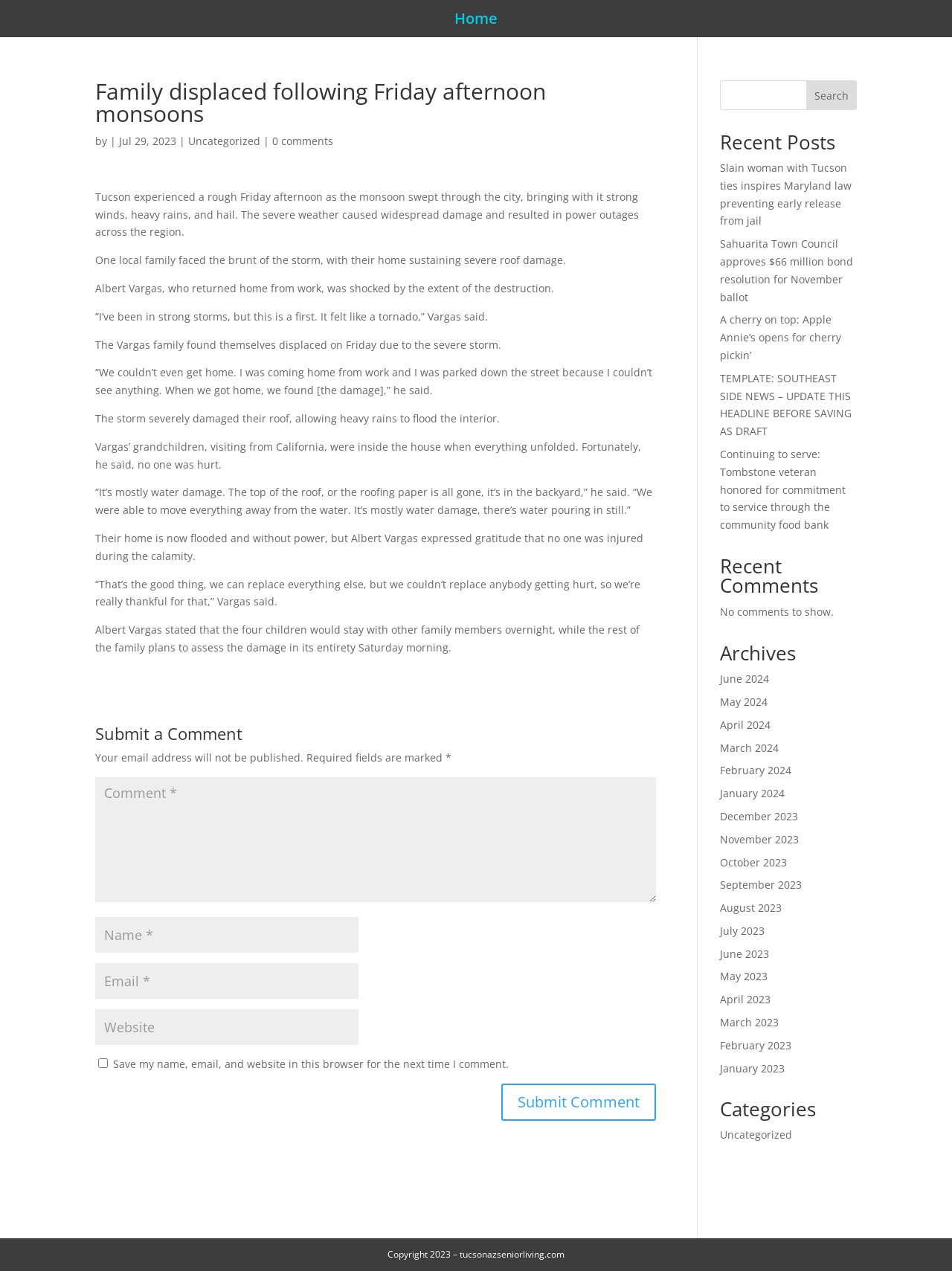What is the purpose of the 'Submit a Comment' section?
Based on the image, answer the question with a single word or brief phrase.

To allow users to submit comments